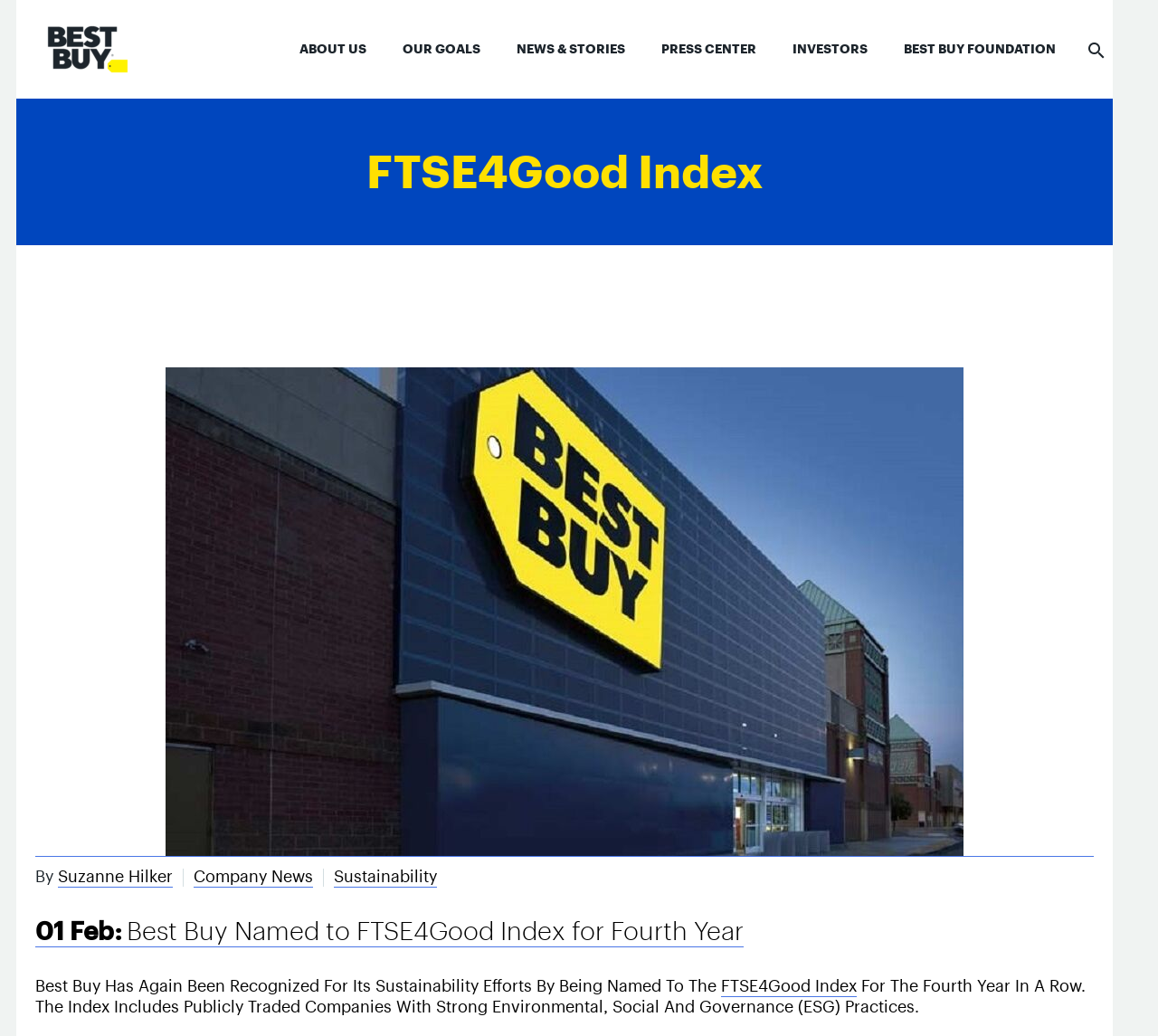Indicate the bounding box coordinates of the element that must be clicked to execute the instruction: "Click on ABOUT US". The coordinates should be given as four float numbers between 0 and 1, i.e., [left, top, right, bottom].

[0.243, 0.006, 0.332, 0.089]